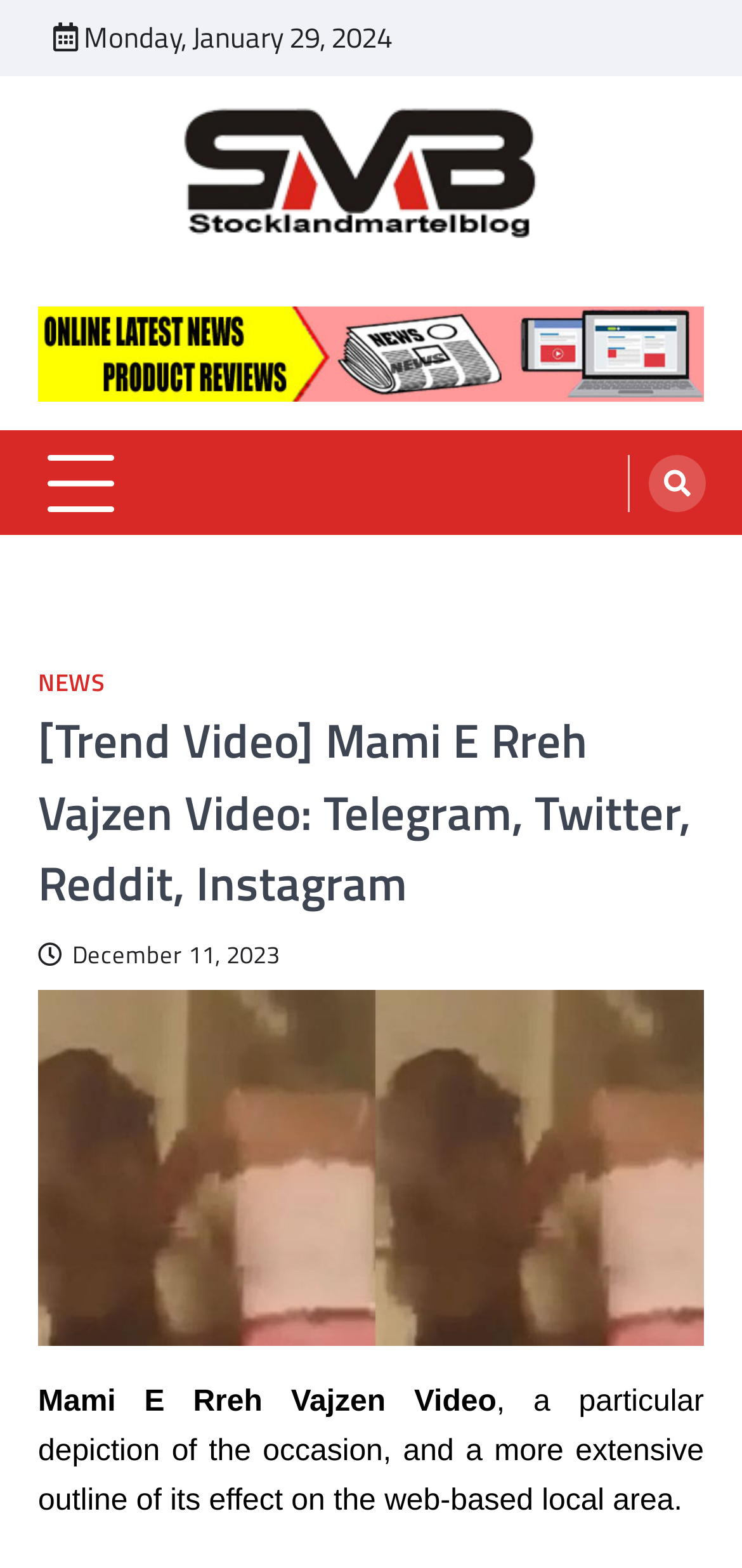Offer a meticulous caption that includes all visible features of the webpage.

The webpage appears to be a news article or blog post about a trending video, specifically "Mami E Rreh Vajzen Video". At the top left, there is a date displayed, "Monday, January 29, 2024". Next to the date, there is a header logo, which is an image, and a heading that reads "stocklandmartelblog – Latest News & Online Reviews". Below the header, there is a subheading that says "Latest News Blog".

On the top right, there is an advertisement image. Below the advertisement, there is a button and a link with an icon. On the left side of the page, there is a navigation menu with a link labeled "NEWS".

The main content of the page is a news article or blog post about the trending video. The title of the article is "[Trend Video] Mami E Rreh Vajzen Video: Telegram, Twitter, Reddit, Instagram", which is displayed prominently. Below the title, there is a link with a date, "December 11, 2023". The article itself is accompanied by an image, labeled "Latest News Mami E Rreh Vajzen Video", which takes up a significant portion of the page. The article's text describes the video, stating that it is "a particular depiction of the occasion, and a more extensive outline of its effect on the web-based local area".